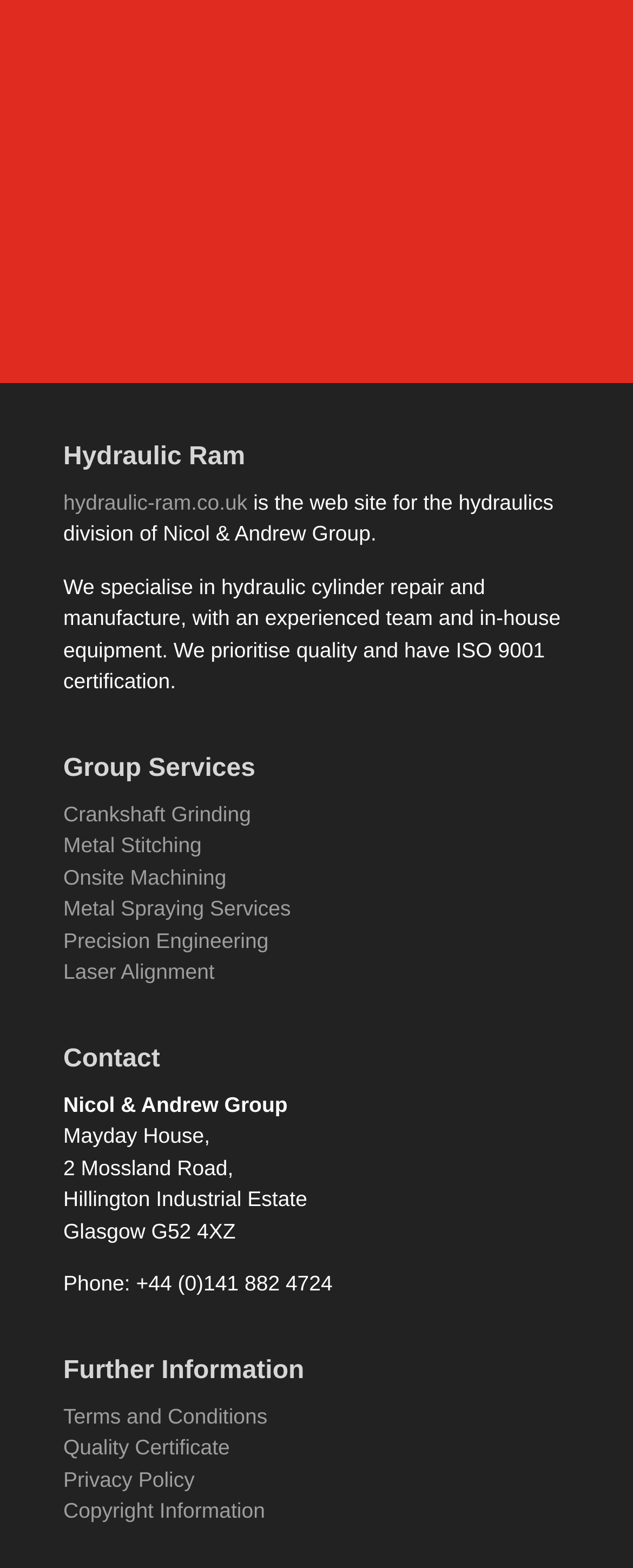Based on the description "hydraulic-ram.co.uk", find the bounding box of the specified UI element.

[0.1, 0.313, 0.391, 0.328]